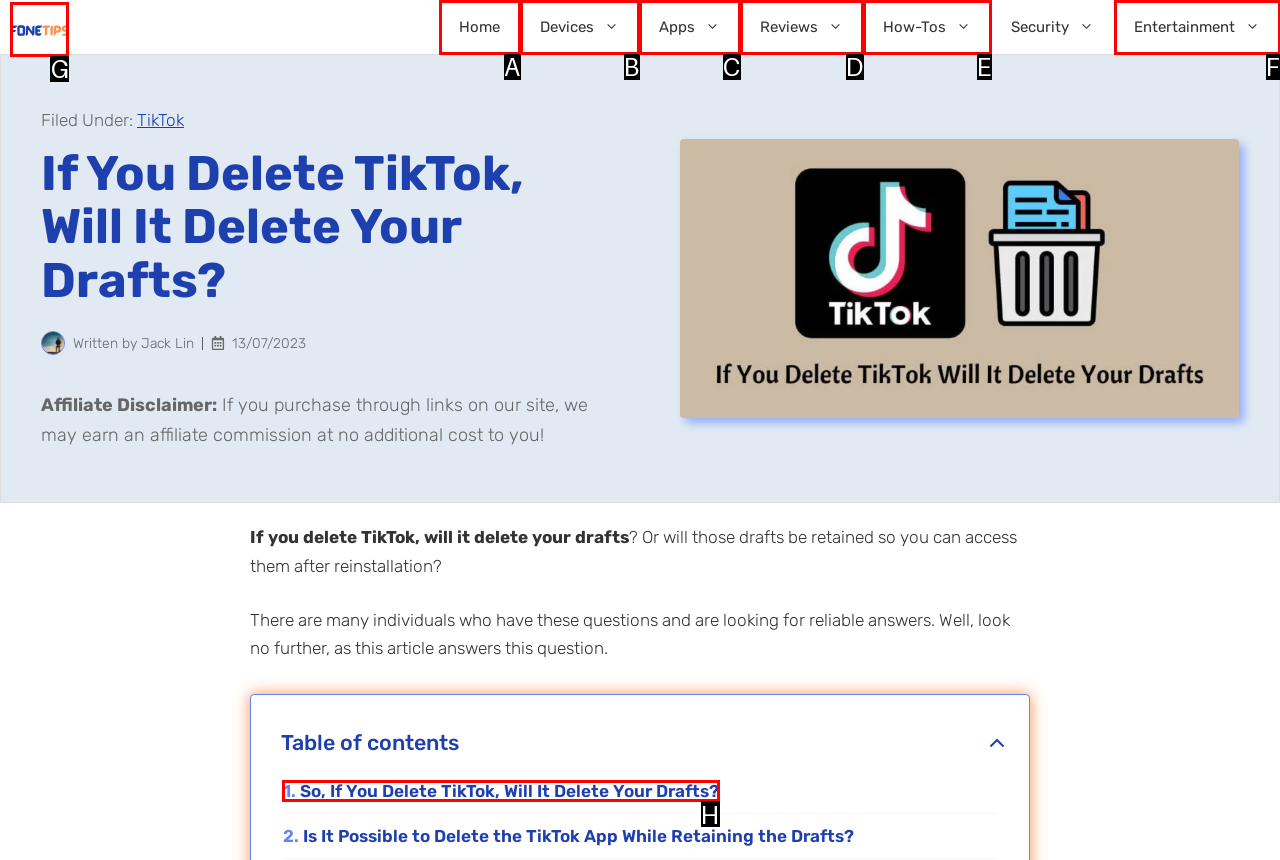Given the task: Click on the '1. So, If You Delete TikTok, Will It Delete Your Drafts?' link, tell me which HTML element to click on.
Answer with the letter of the correct option from the given choices.

H